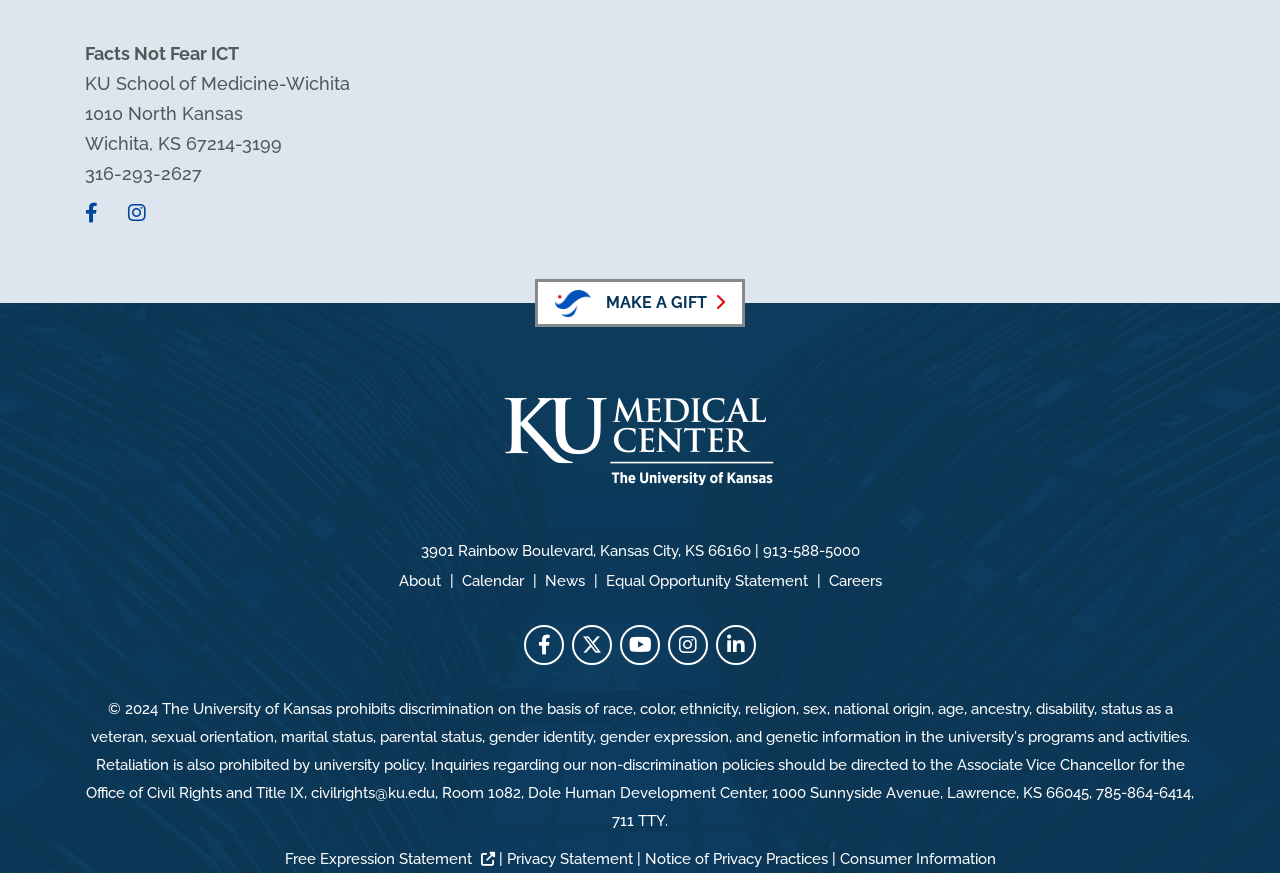By analyzing the image, answer the following question with a detailed response: What is the name of the school?

The name of the school is mentioned at the top of the webpage, in the first static text element, which reads 'KU School of Medicine-Wichita'.